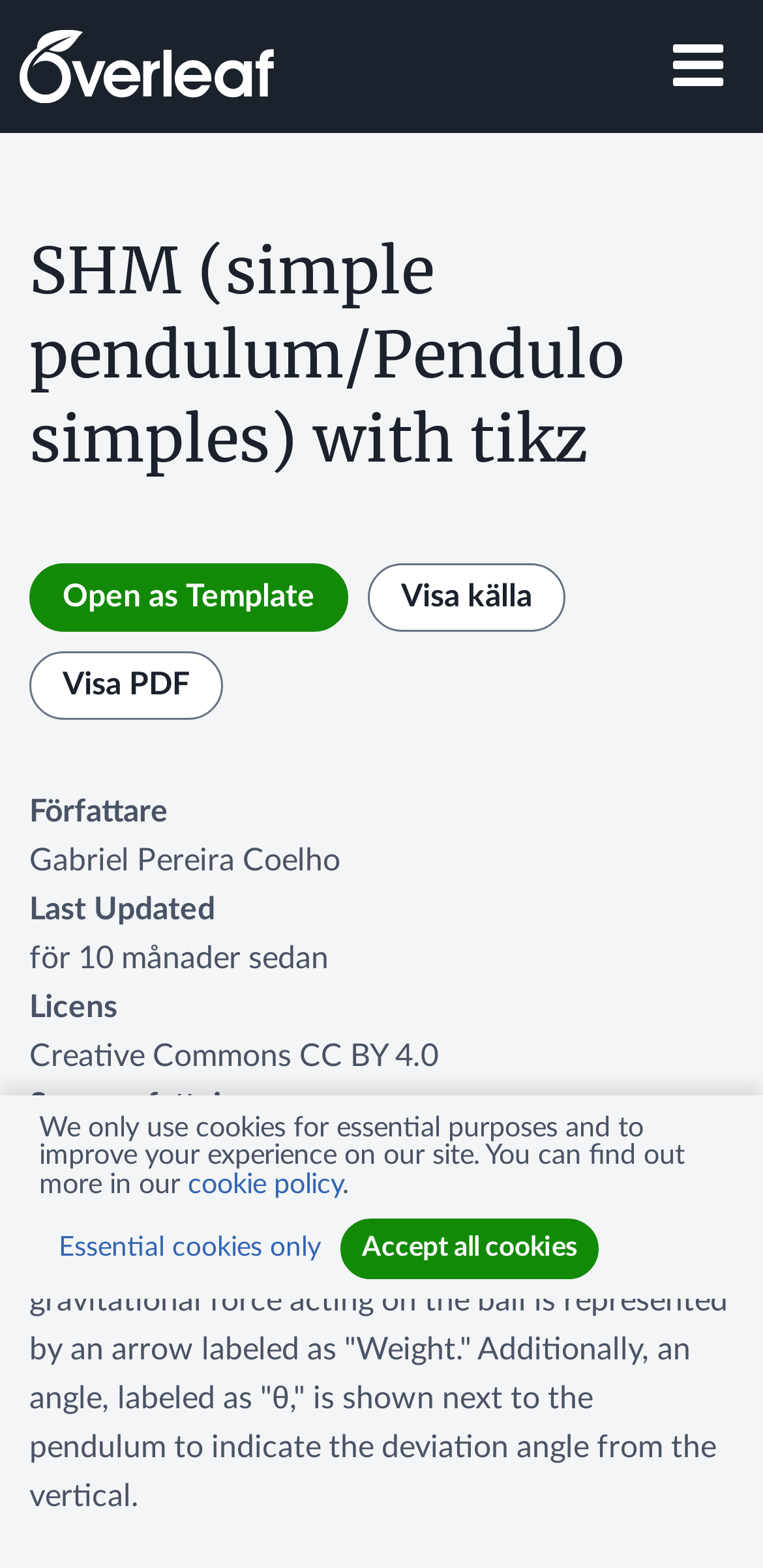Determine the bounding box coordinates for the UI element matching this description: "Open as Template".

[0.038, 0.359, 0.456, 0.402]